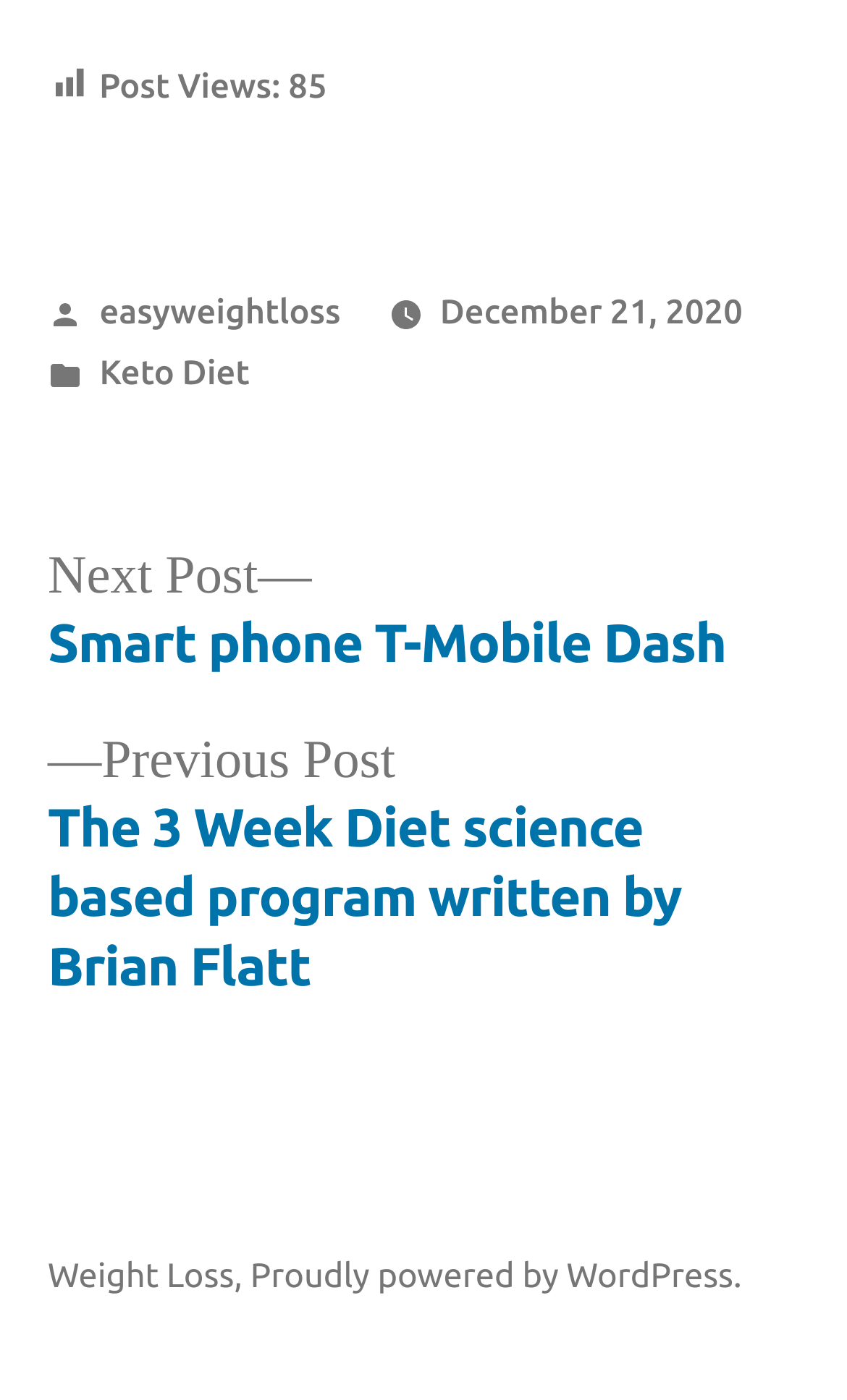Please answer the following question using a single word or phrase: 
What platform is powering the website?

WordPress